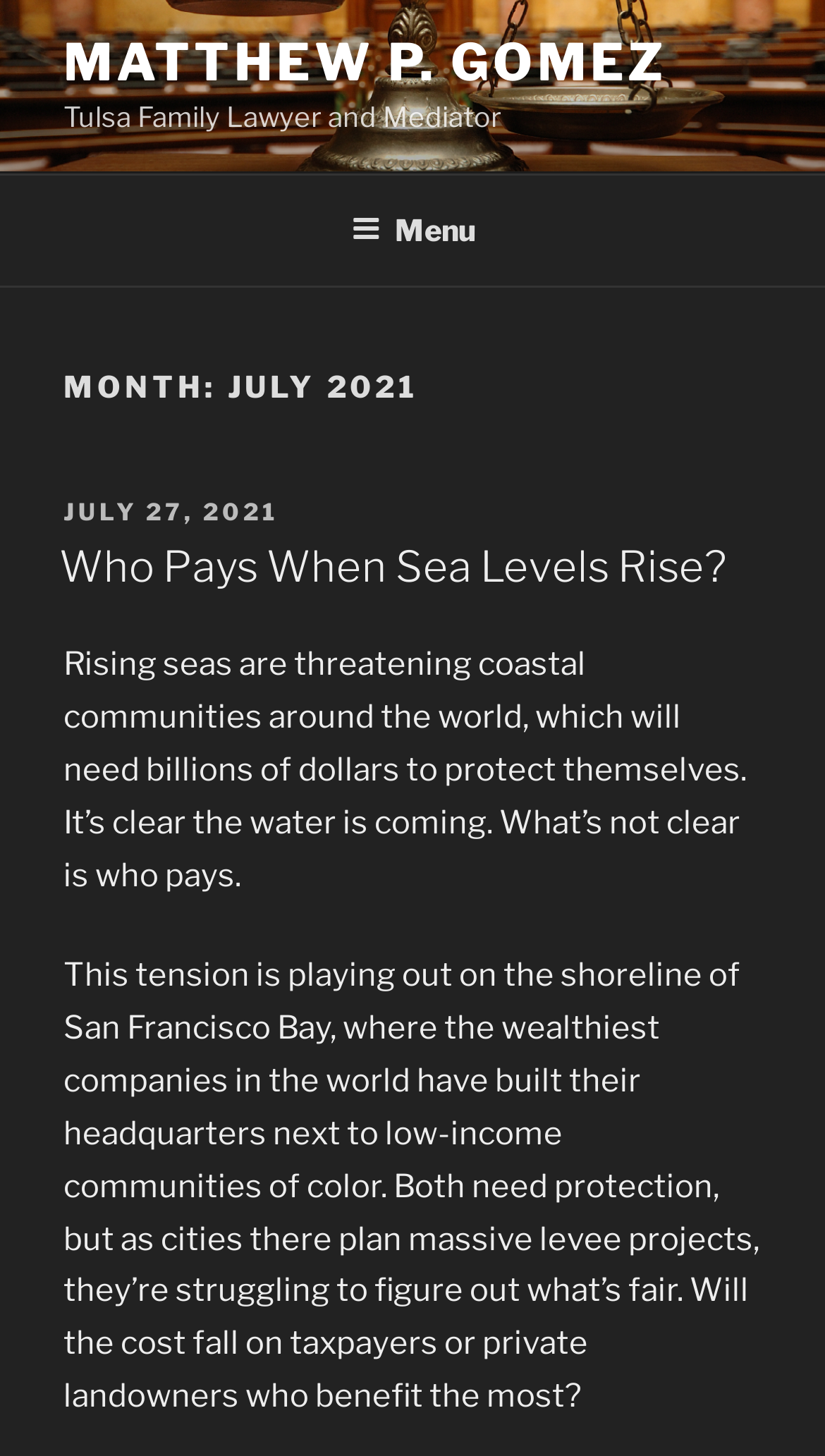What is the issue discussed in the post?
Please provide a detailed answer to the question.

The static text 'What’s not clear is who pays...' and 'Will the cost fall on taxpayers or private landowners who benefit the most?' suggest that the issue discussed in the post is about who should pay for the protection of coastal communities from rising sea levels.